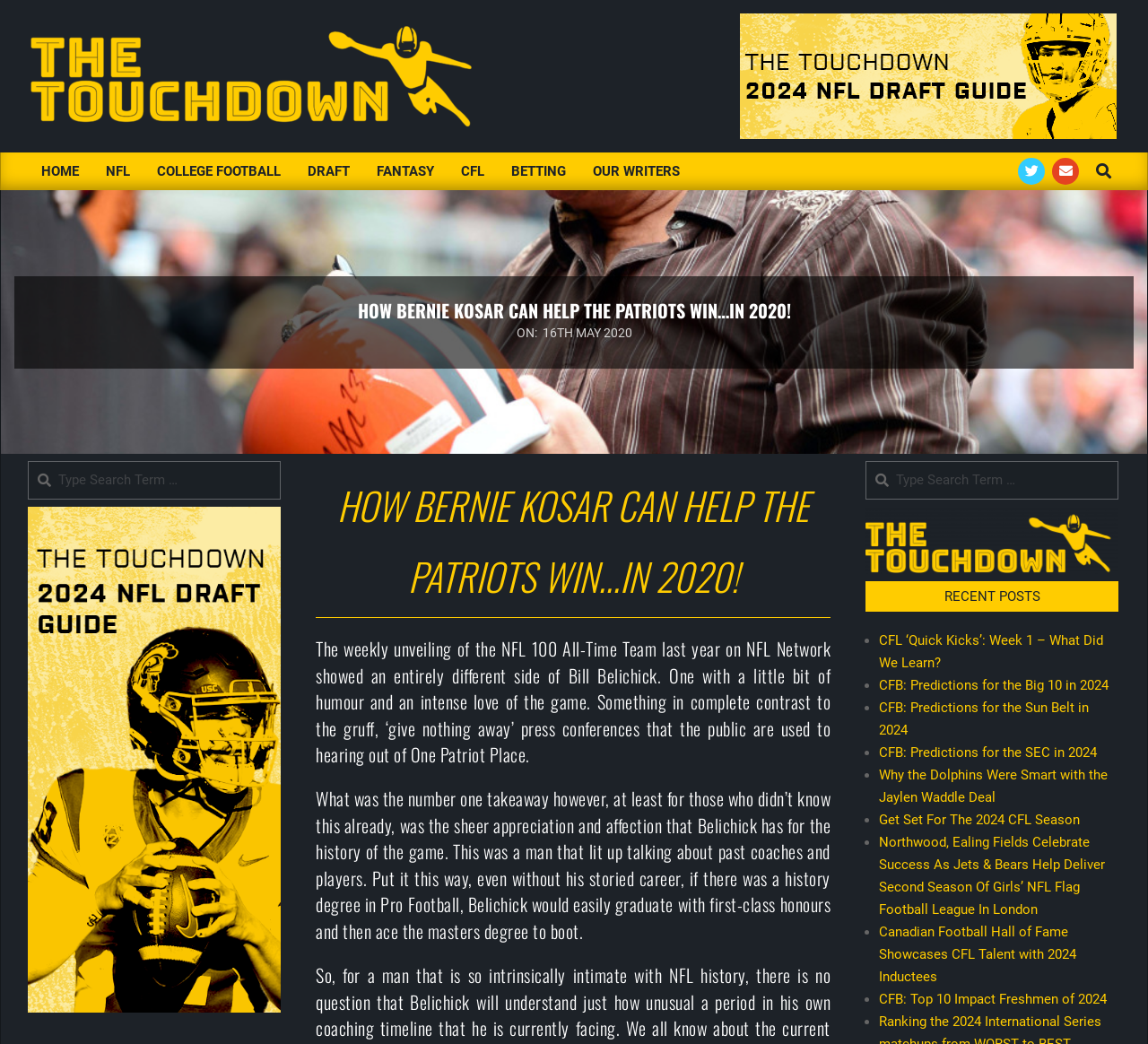Find the bounding box of the element with the following description: "College Football". The coordinates must be four float numbers between 0 and 1, formatted as [left, top, right, bottom].

[0.125, 0.146, 0.256, 0.182]